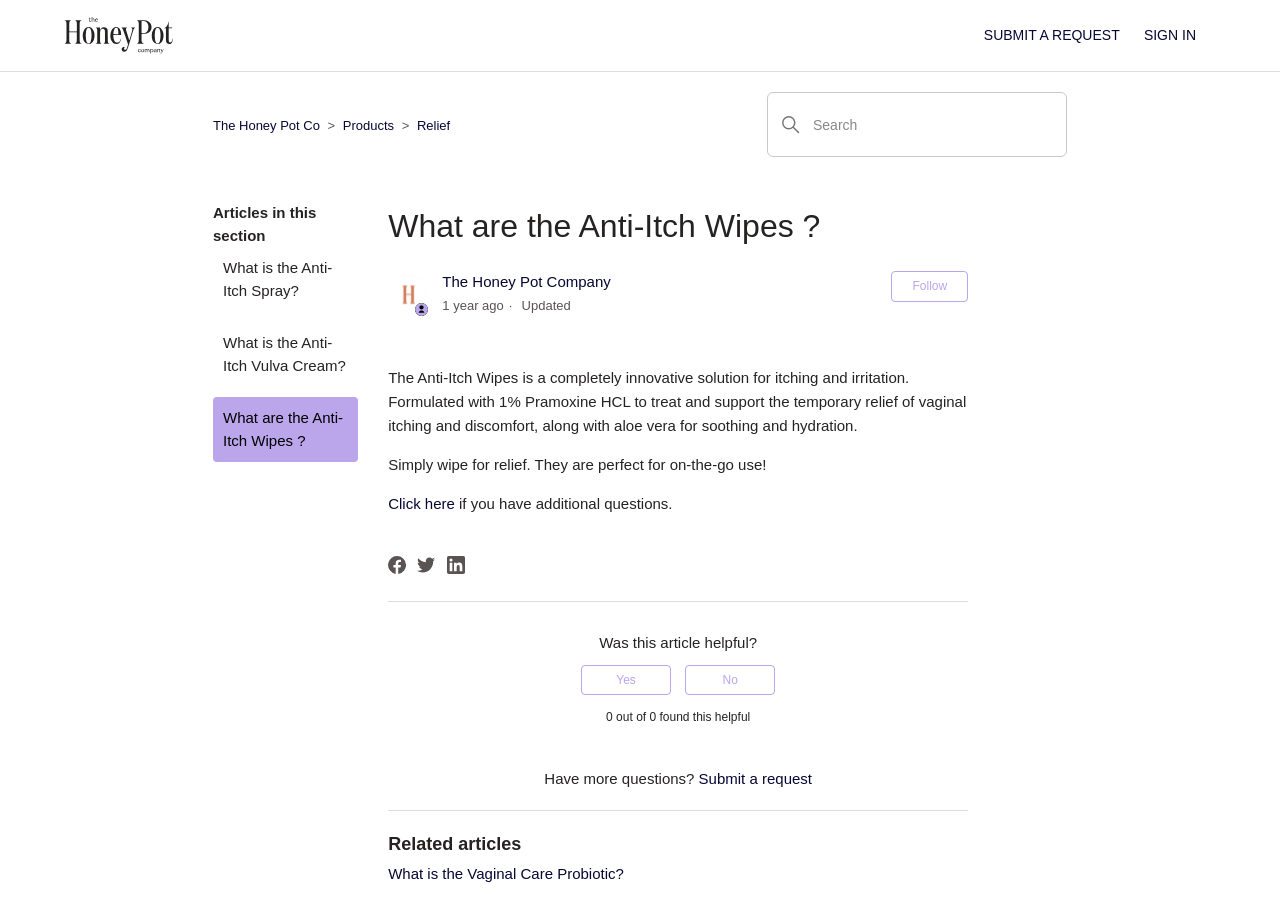For the element described, predict the bounding box coordinates as (top-left x, top-left y, bottom-right x, bottom-right y). All values should be between 0 and 1. Element description: The Honey Pot Company

[0.346, 0.305, 0.477, 0.324]